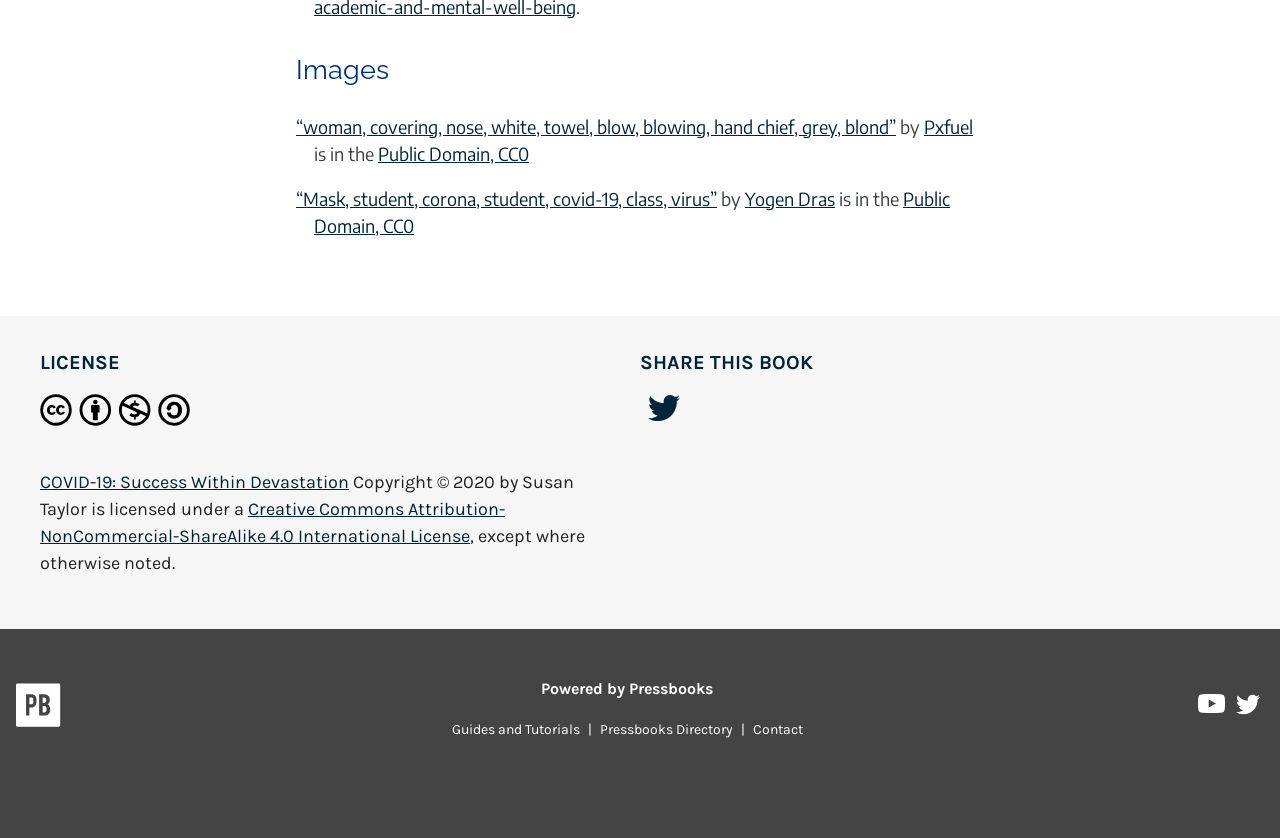Find the bounding box coordinates of the area that needs to be clicked in order to achieve the following instruction: "Share this book on Twitter". The coordinates should be specified as four float numbers between 0 and 1, i.e., [left, top, right, bottom].

[0.5, 0.47, 0.538, 0.517]